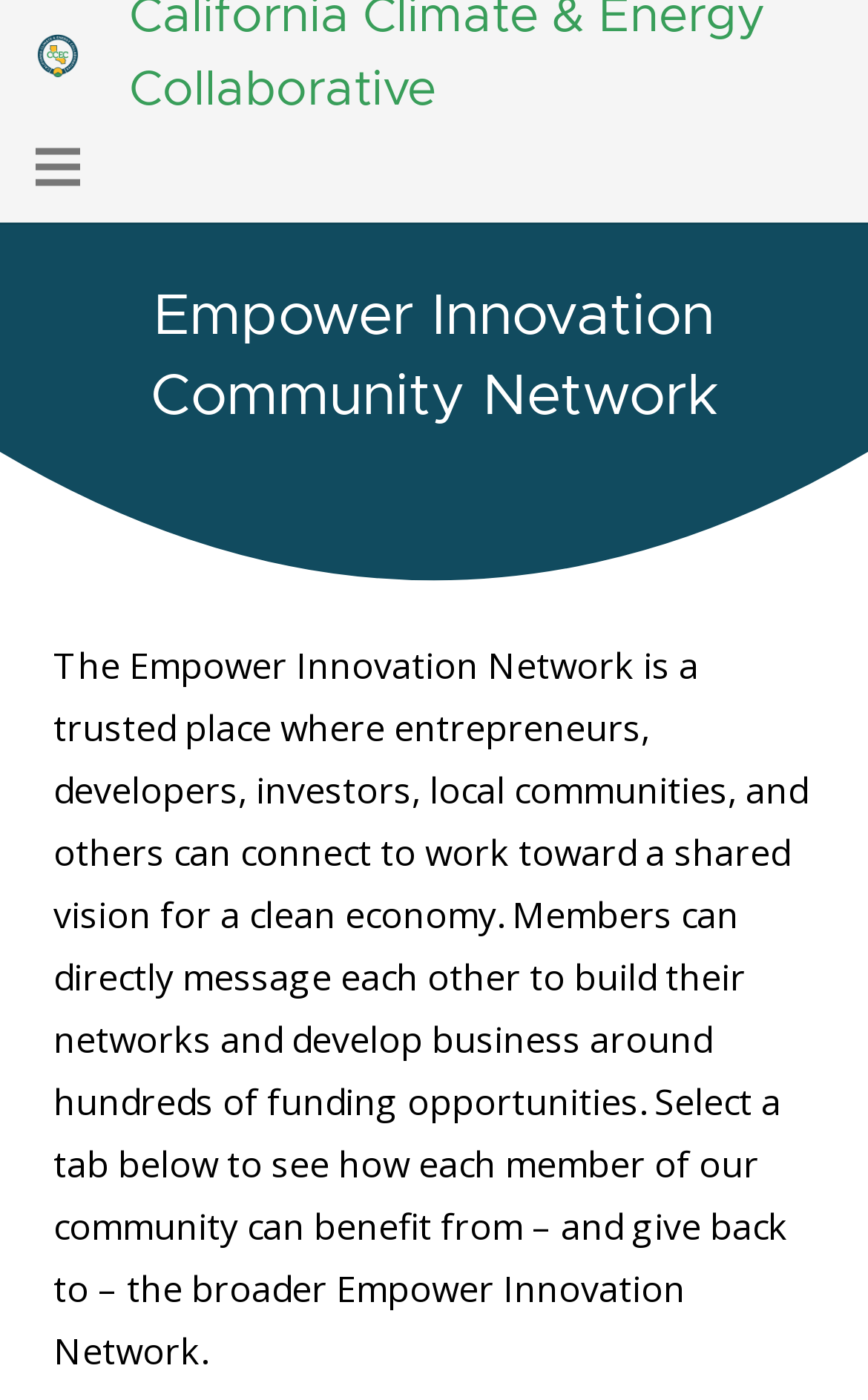Based on the element description, predict the bounding box coordinates (top-left x, top-left y, bottom-right x, bottom-right y) for the UI element in the screenshot: aria-label="Menu"

[0.008, 0.079, 0.125, 0.159]